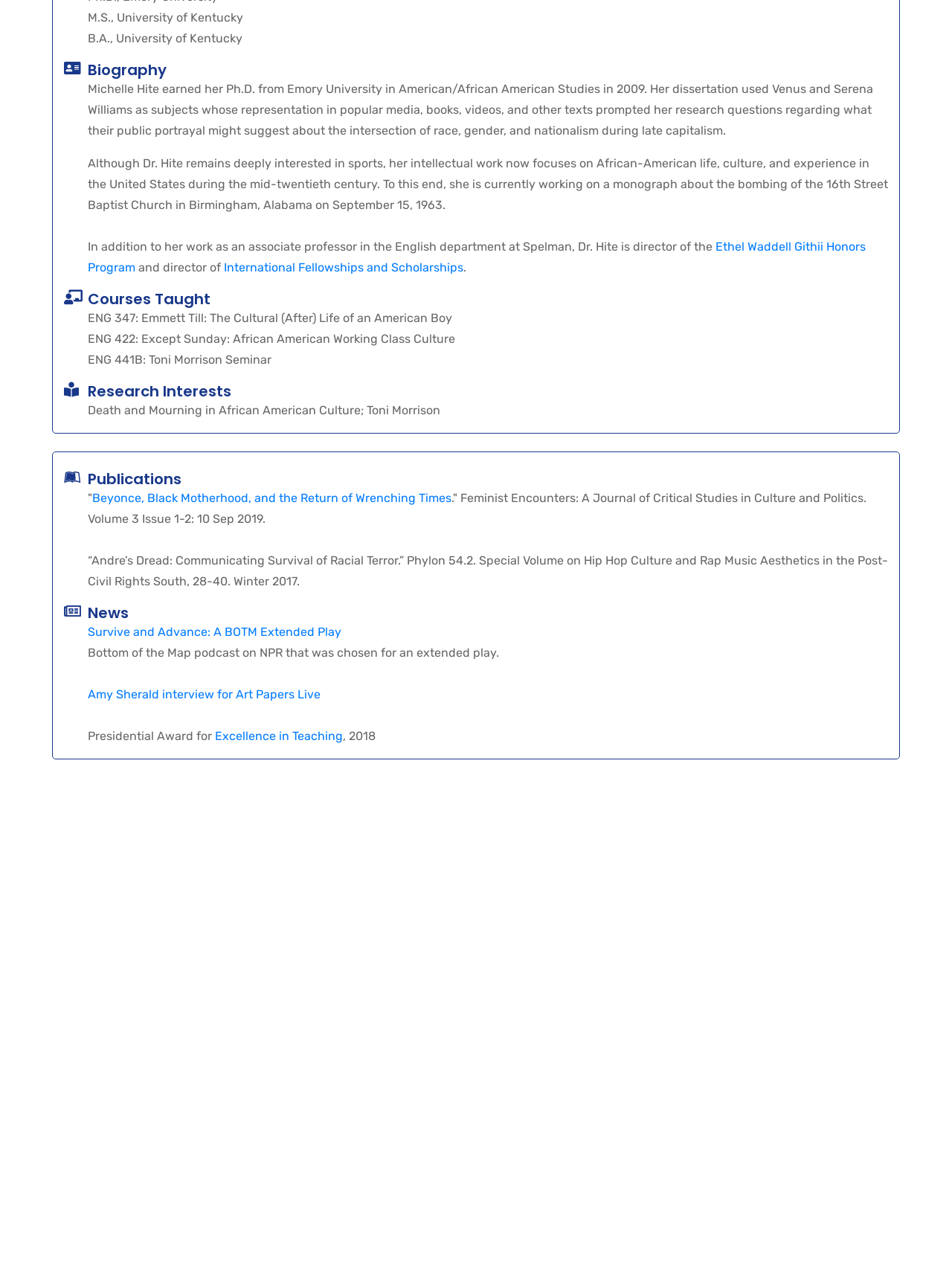What is the address of Spelman College?
Use the image to give a comprehensive and detailed response to the question.

The address of Spelman College is mentioned at the bottom of the webpage, which is 350 Spelman Lane S.W. Atlanta, GA 30314.